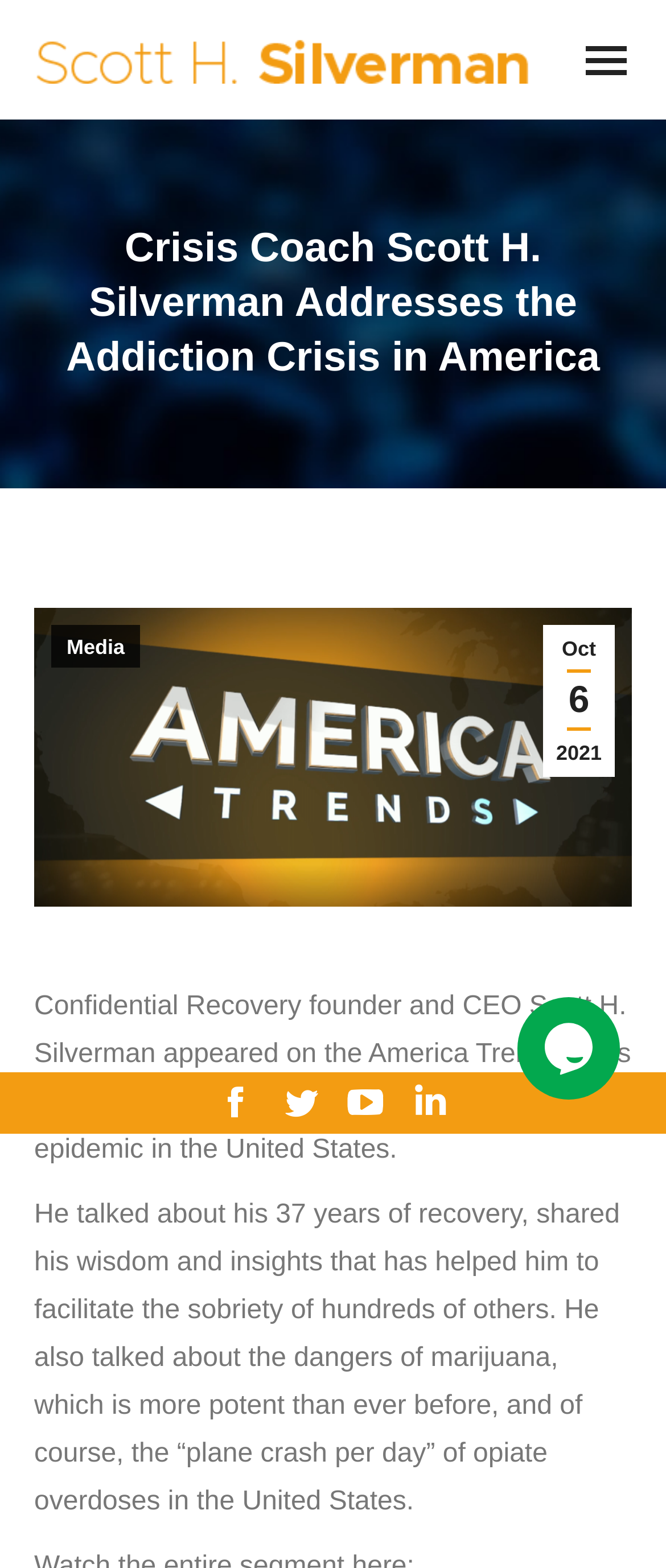Find the bounding box coordinates corresponding to the UI element with the description: "Welcome to my channel!". The coordinates should be formatted as [left, top, right, bottom], with values as floats between 0 and 1.

None